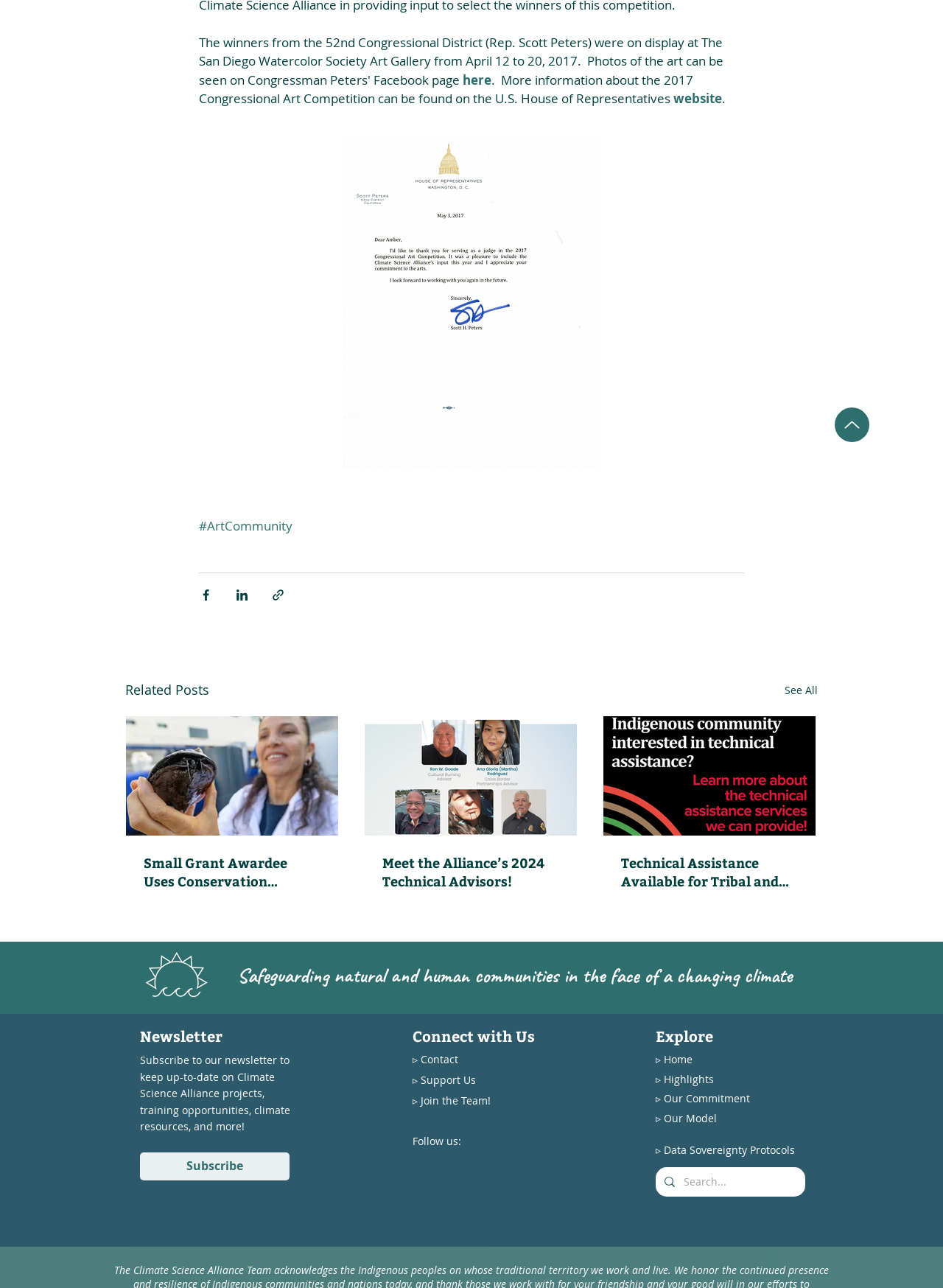Bounding box coordinates are specified in the format (top-left x, top-left y, bottom-right x, bottom-right y). All values are floating point numbers bounded between 0 and 1. Please provide the bounding box coordinate of the region this sentence describes: aria-label="Search..." name="q" placeholder="Search..."

[0.725, 0.906, 0.821, 0.929]